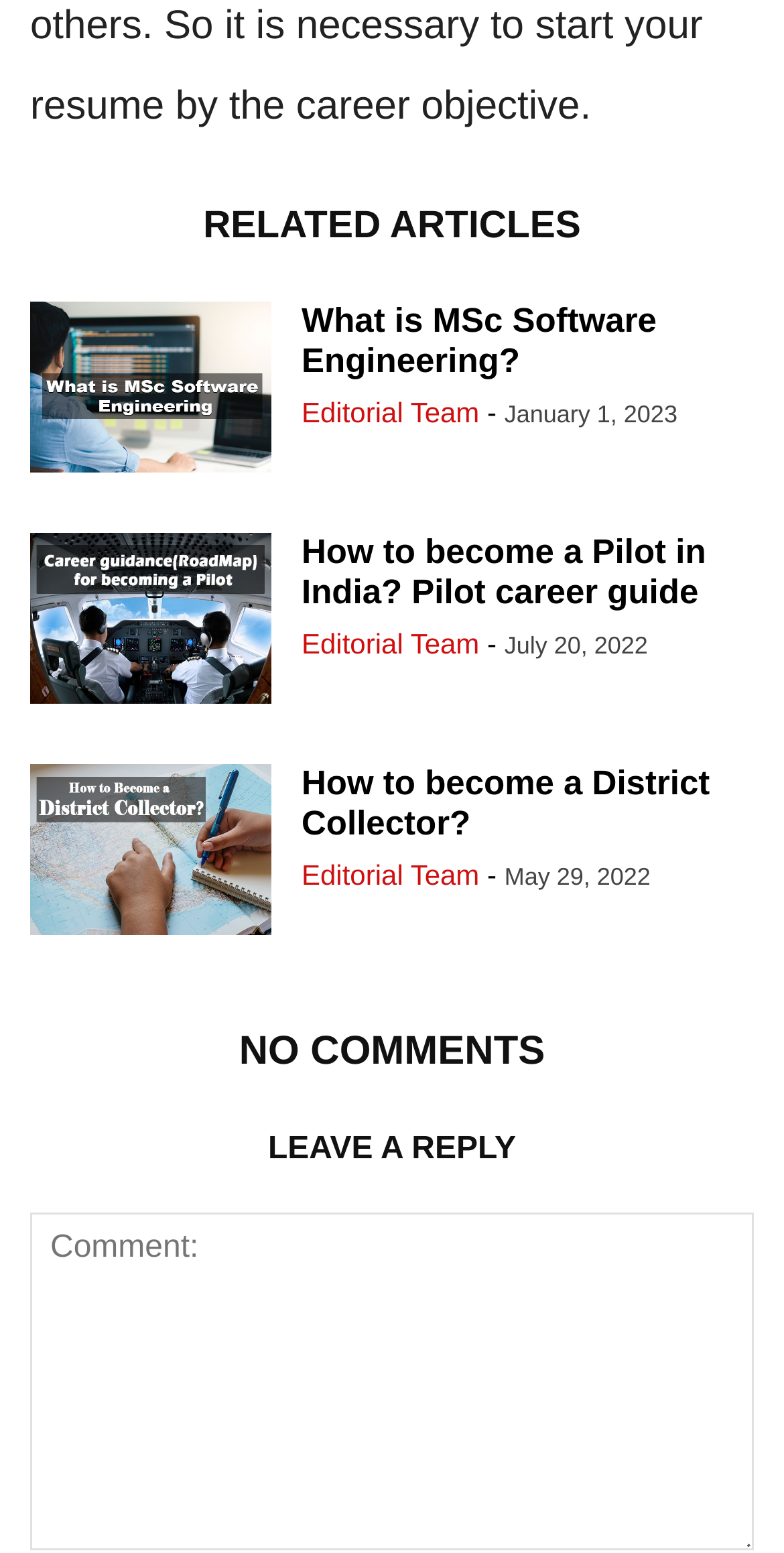Analyze the image and give a detailed response to the question:
What is the purpose of the textbox at the bottom?

I noticed a textbox at the bottom of the webpage with a label 'Comment:' and a heading 'LEAVE A REPLY' above it. This suggests that the purpose of the textbox is to allow users to leave a reply or comment.